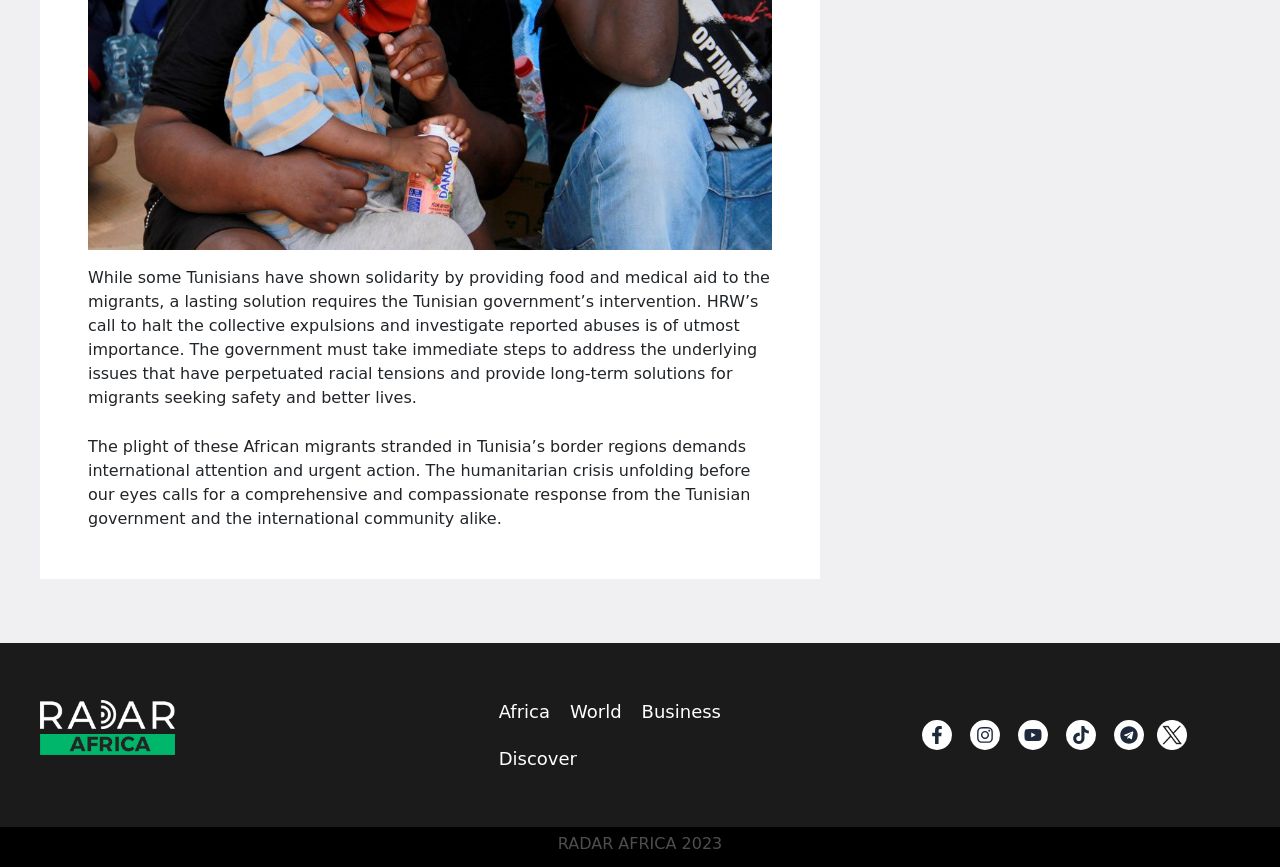Identify the bounding box coordinates of the clickable section necessary to follow the following instruction: "Check RADAR AFRICA 2023". The coordinates should be presented as four float numbers from 0 to 1, i.e., [left, top, right, bottom].

[0.436, 0.962, 0.564, 0.984]